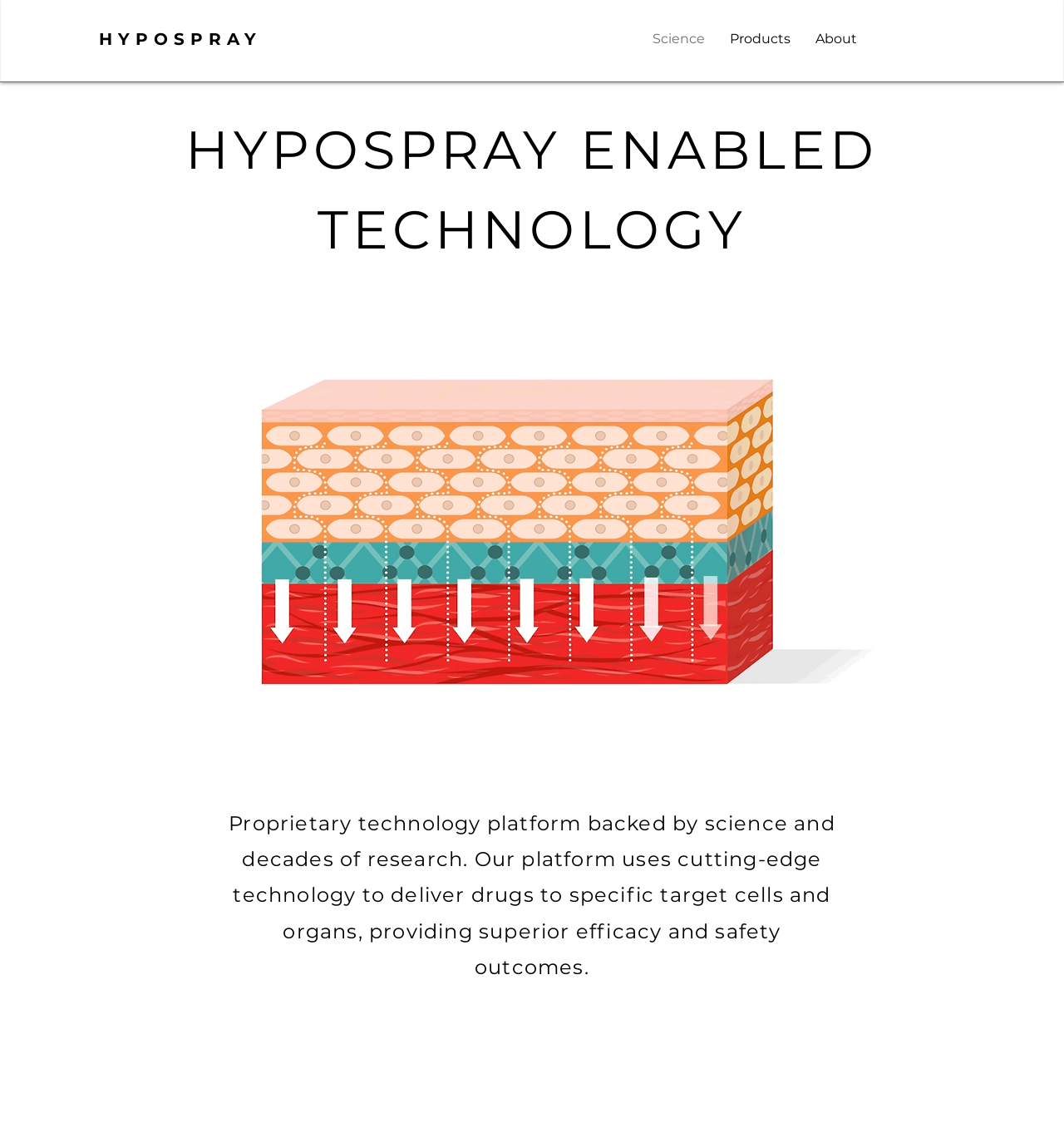Reply to the question with a brief word or phrase: What is the benefit of the Hypospray platform?

Superior efficacy and safety outcomes